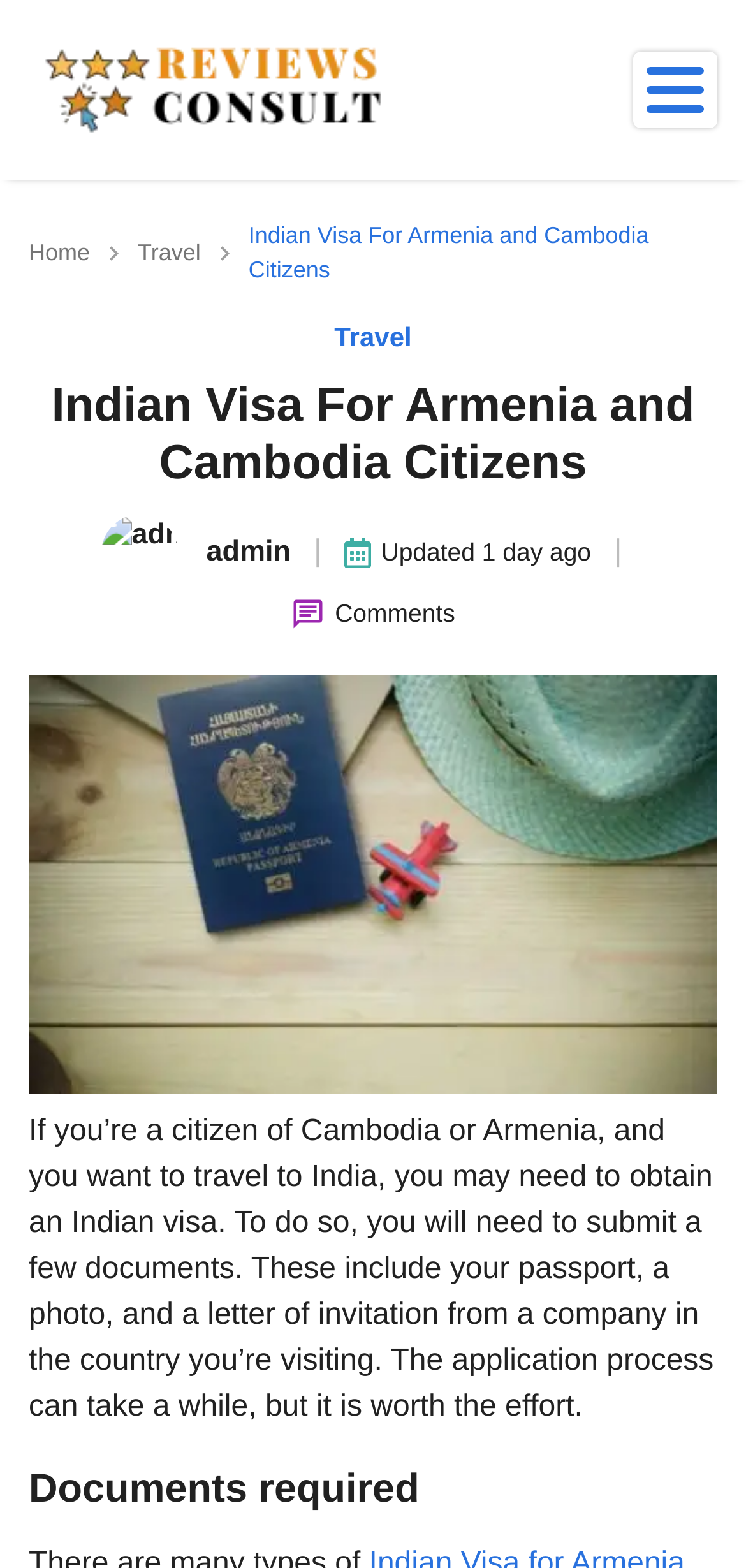Using the provided description: "admin", find the bounding box coordinates of the corresponding UI element. The output should be four float numbers between 0 and 1, in the format [left, top, right, bottom].

[0.135, 0.328, 0.39, 0.377]